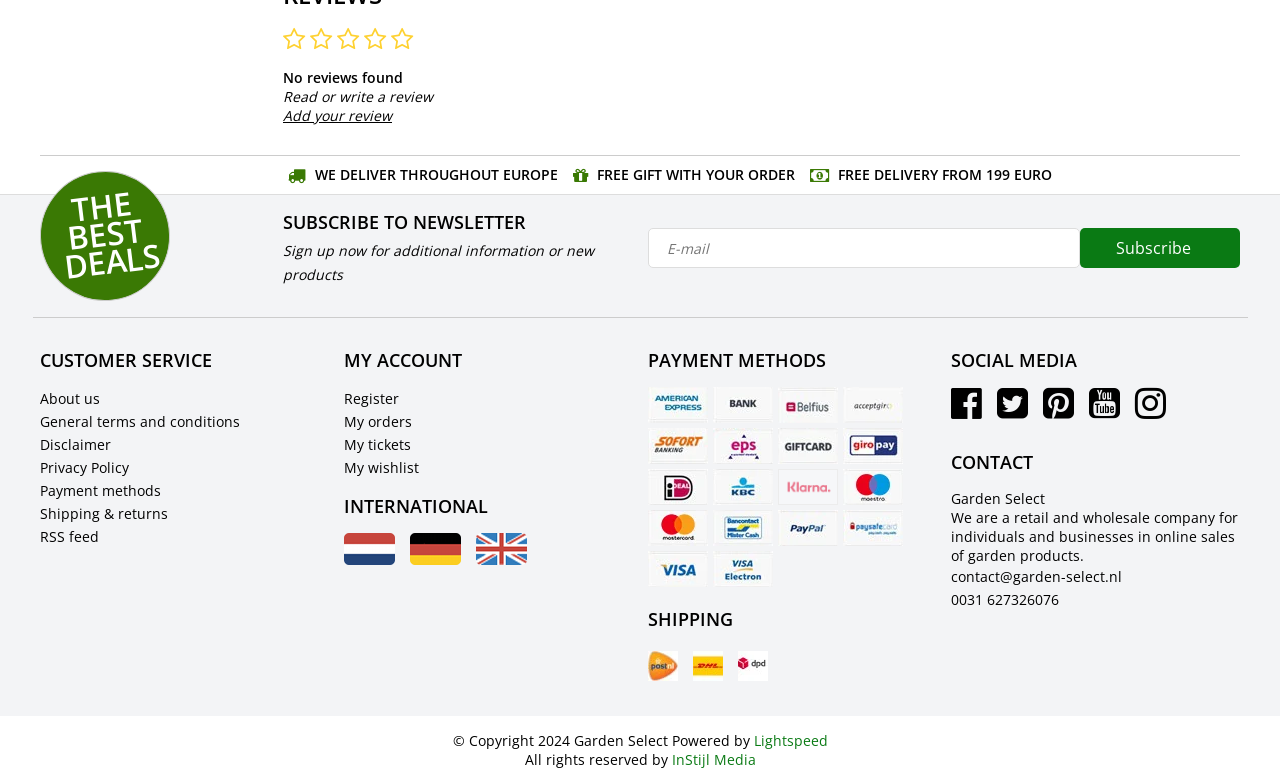Give a succinct answer to this question in a single word or phrase: 
What is the company's shipping policy?

Free delivery from 199 Euro